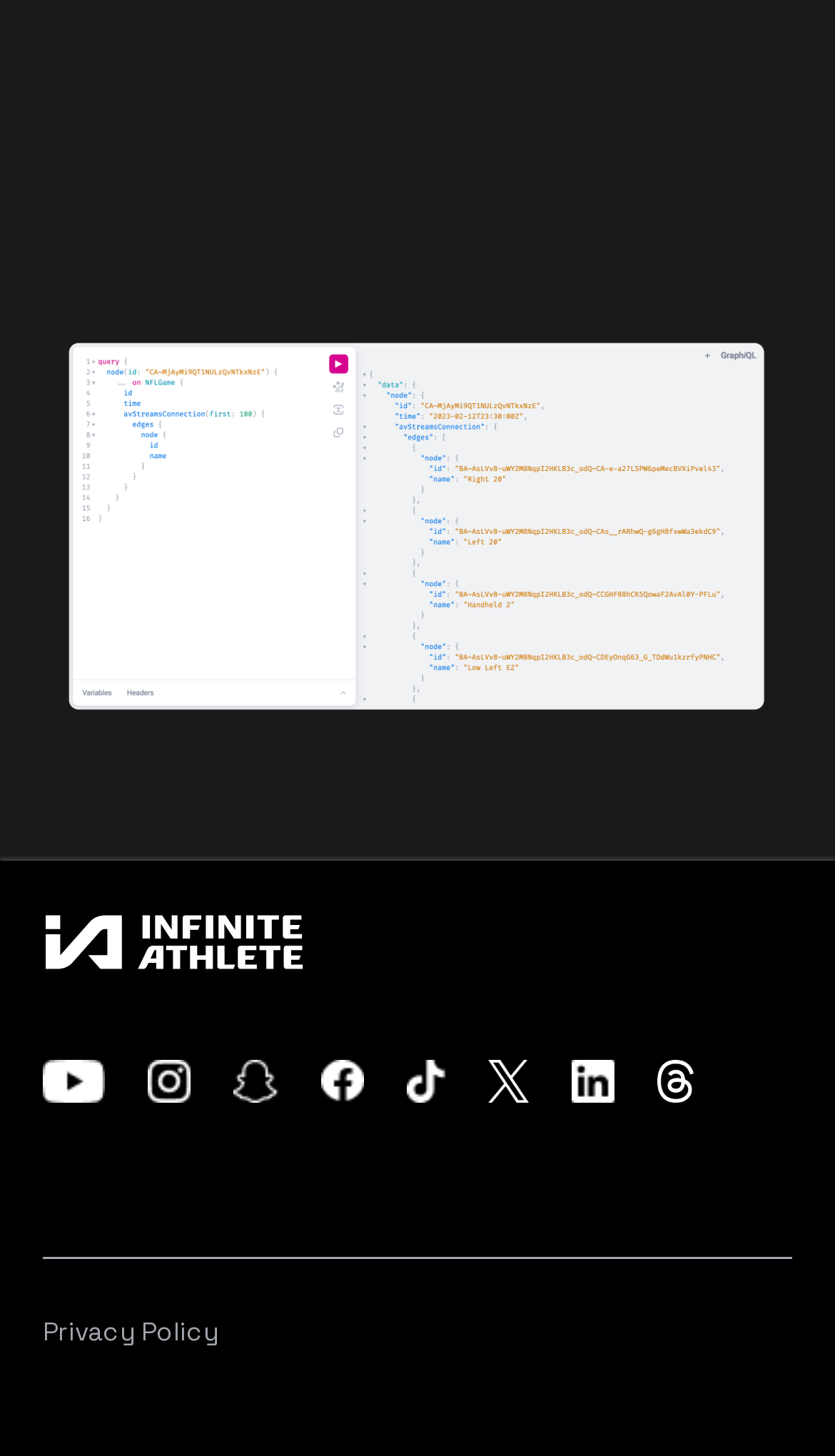Find the bounding box coordinates for the area you need to click to carry out the instruction: "View the 'Privacy Policy'". The coordinates should be four float numbers between 0 and 1, indicated as [left, top, right, bottom].

[0.051, 0.897, 0.262, 0.933]